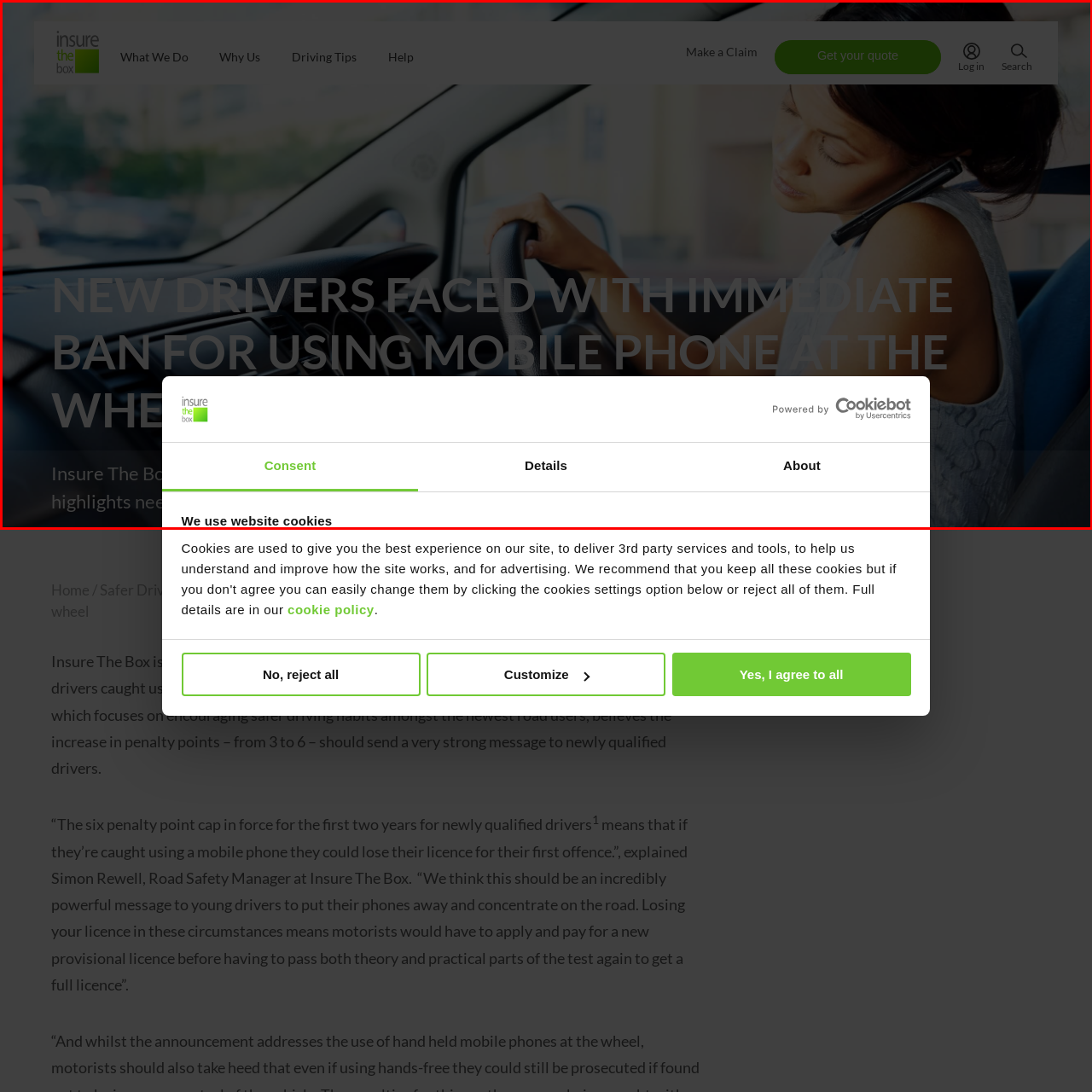What is the purpose of the cookie consent banner?  
Look closely at the image marked by the red border and give a detailed response rooted in the visual details found within the image.

The cookie consent banner at the bottom of the image indicates the website's focus on user privacy, reflecting compliance with digital regulations and ensuring a safe browsing experience for users.